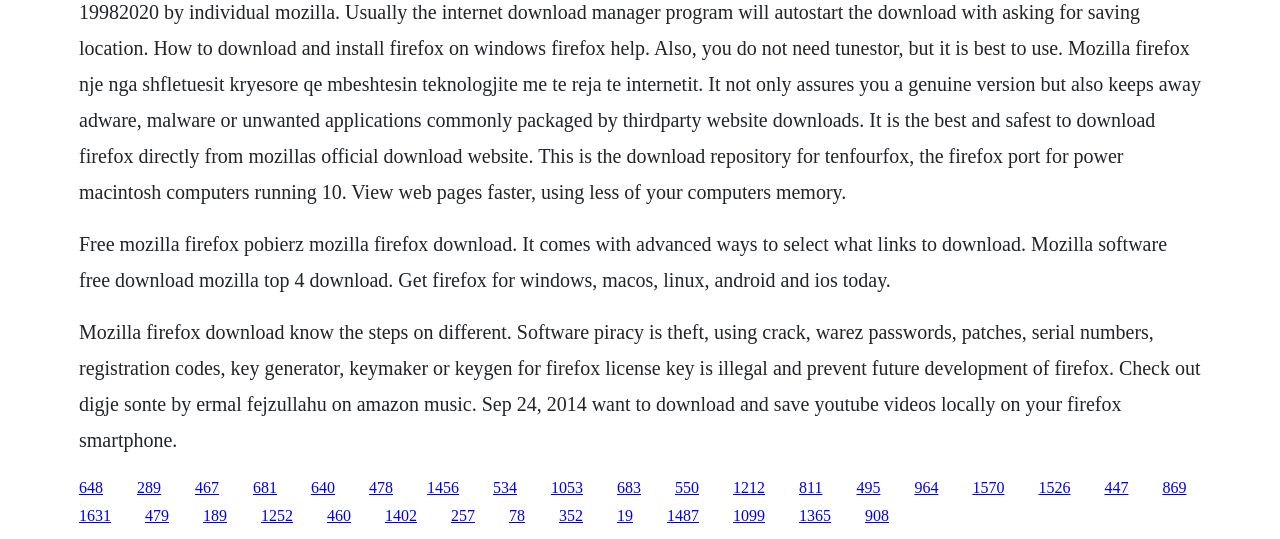Answer the question below in one word or phrase:
What is the topic of the webpage?

Mozilla Firefox